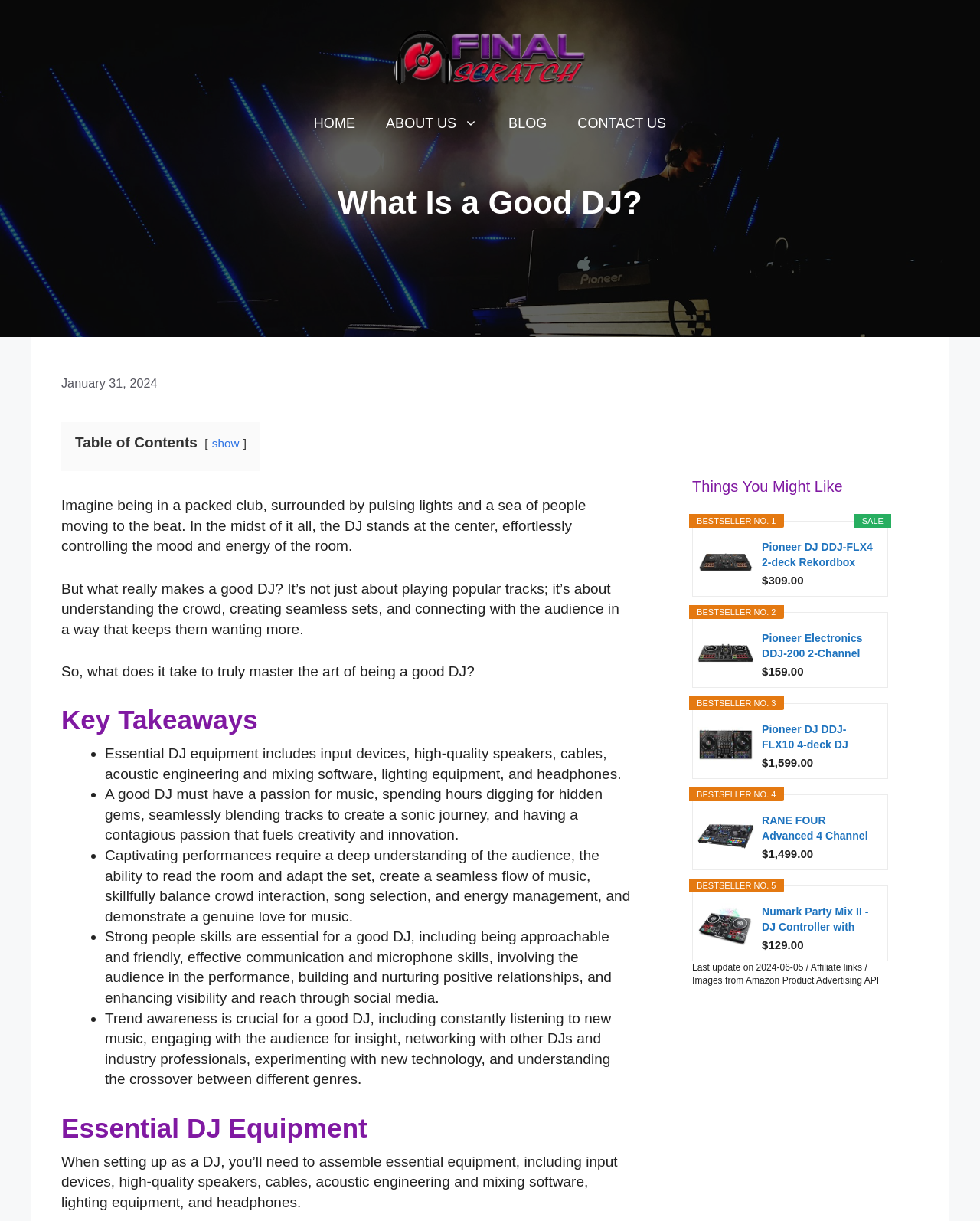What is the role of a good DJ?
Deliver a detailed and extensive answer to the question.

According to the webpage, a good DJ must have the ability to read the room and adapt the set, create a seamless flow of music, skillfully balance crowd interaction, song selection, and energy management, and demonstrate a genuine love for music.